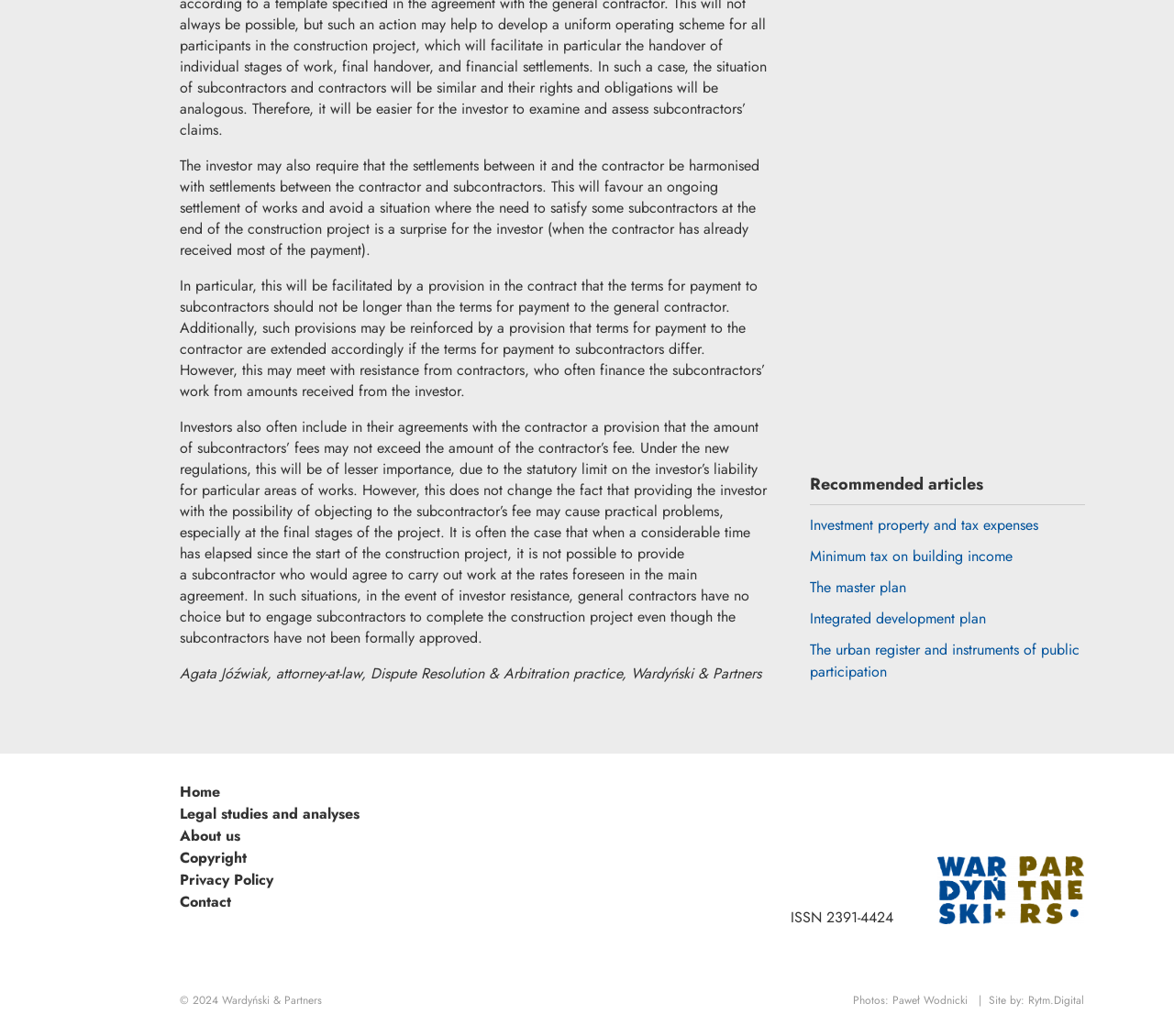What is the name of the law firm?
Based on the image, answer the question with as much detail as possible.

The name of the law firm is mentioned at the top of the webpage, which is 'Wardyński & Partners', and it is also mentioned in the footer section as the copyright owner.